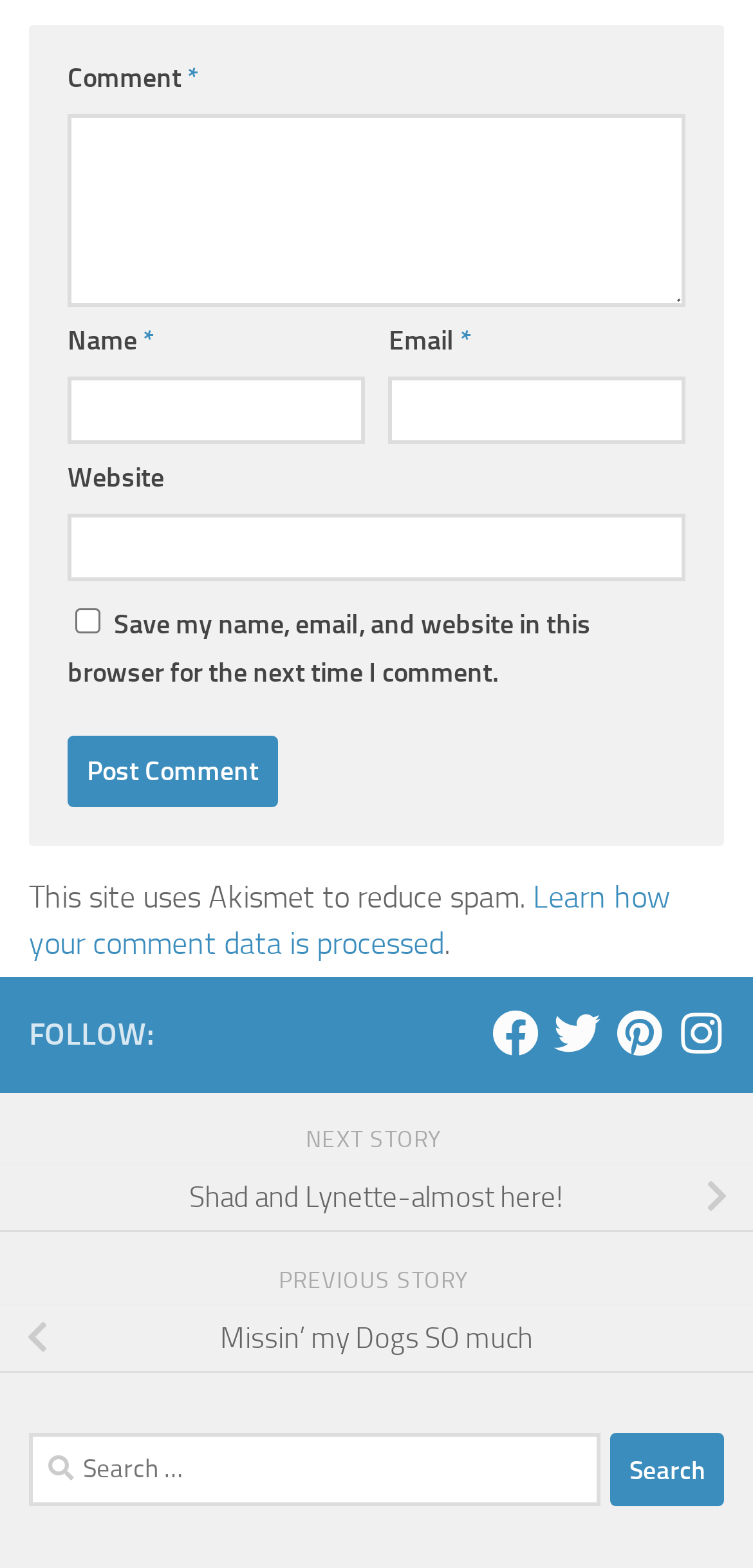What is the topic of the comment section?
Answer the question with a single word or phrase, referring to the image.

Not specified